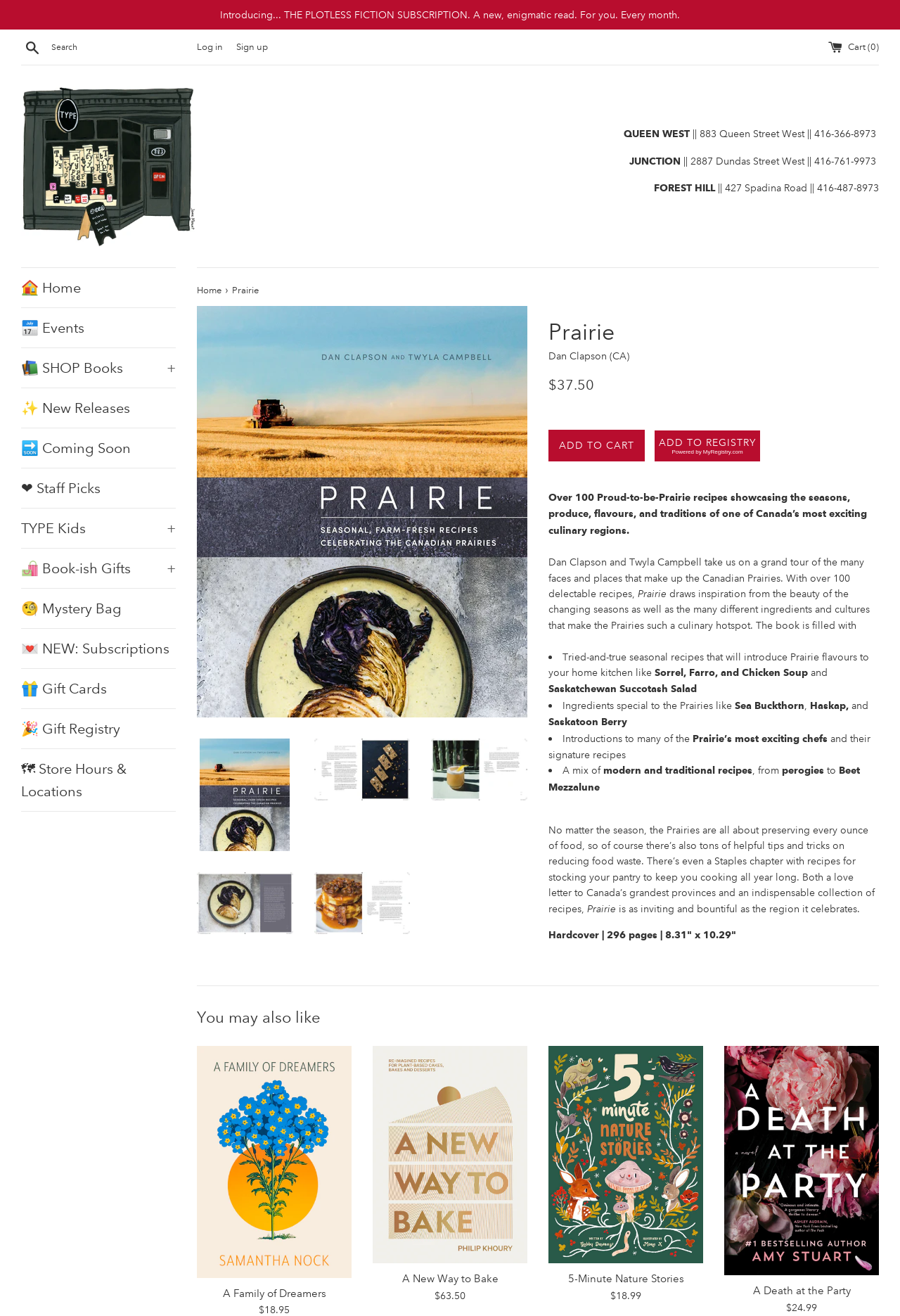Please indicate the bounding box coordinates of the element's region to be clicked to achieve the instruction: "Log in to your account". Provide the coordinates as four float numbers between 0 and 1, i.e., [left, top, right, bottom].

[0.219, 0.031, 0.248, 0.04]